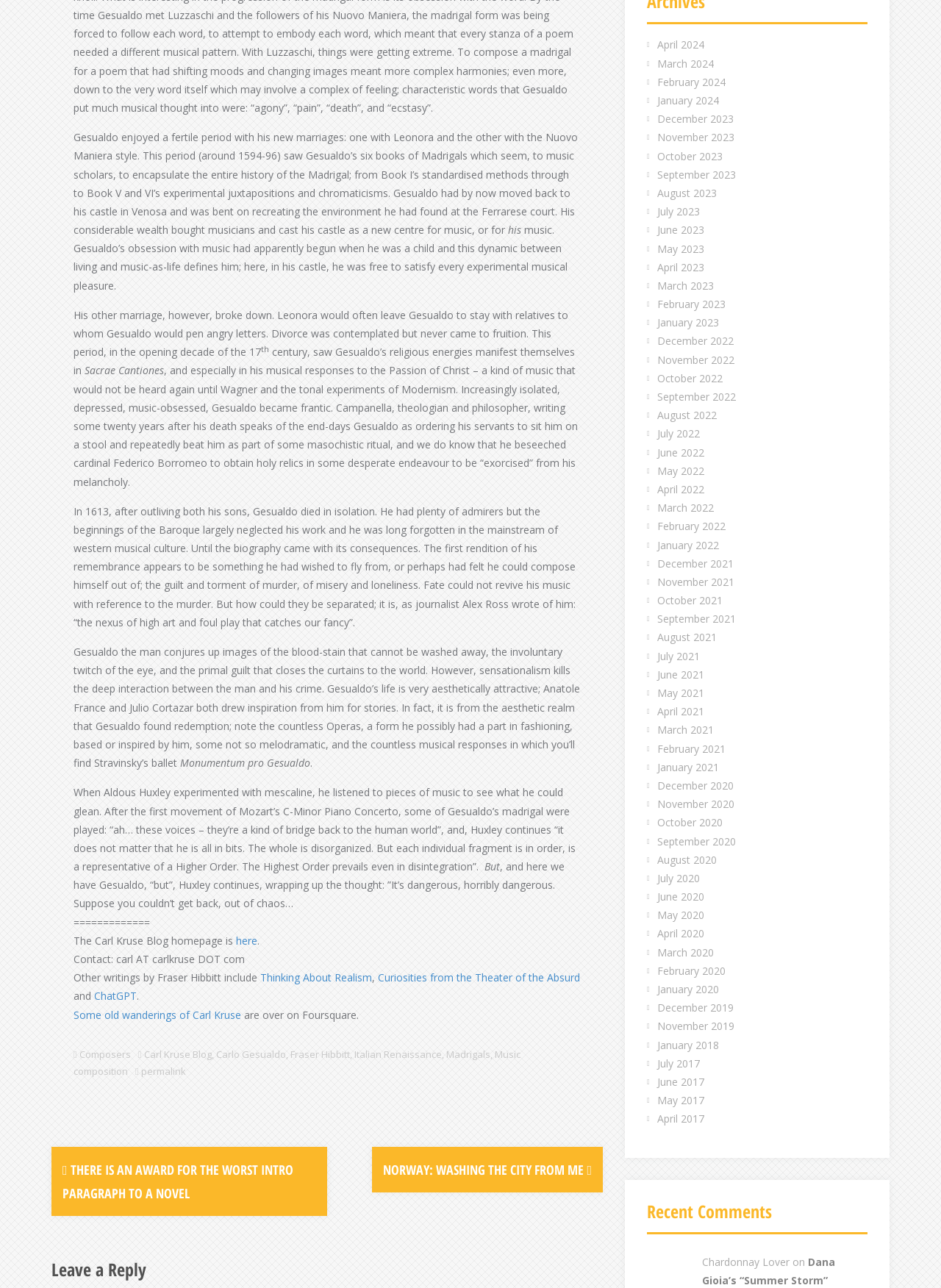What is the name of the author who wrote about realism?
From the screenshot, provide a brief answer in one word or phrase.

Fraser Hibbitt